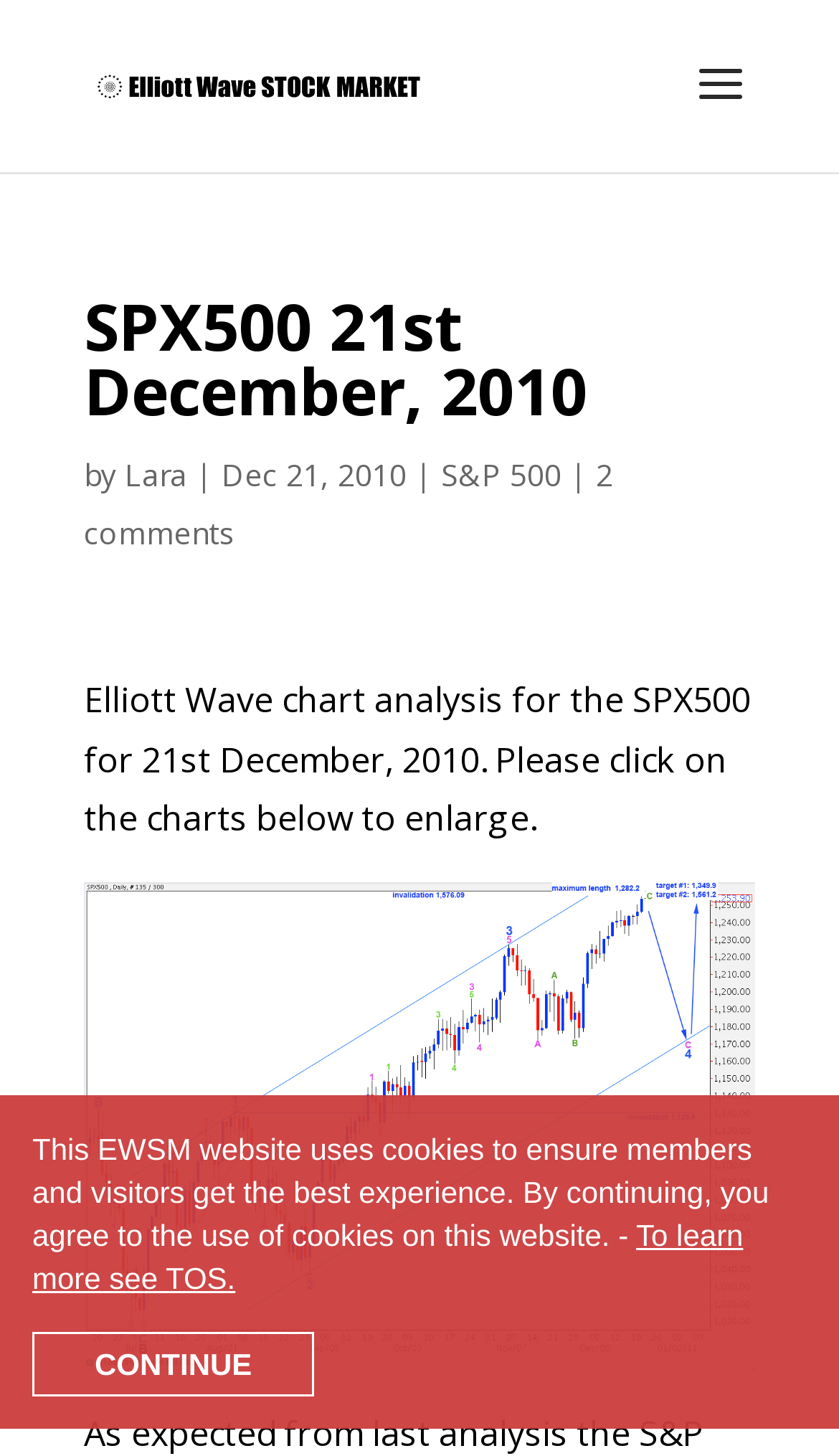What is the date of the article?
Please provide a comprehensive answer to the question based on the webpage screenshot.

The date of the article can be found by looking at the text next to the author's name, which is 'Dec 21, 2010'.